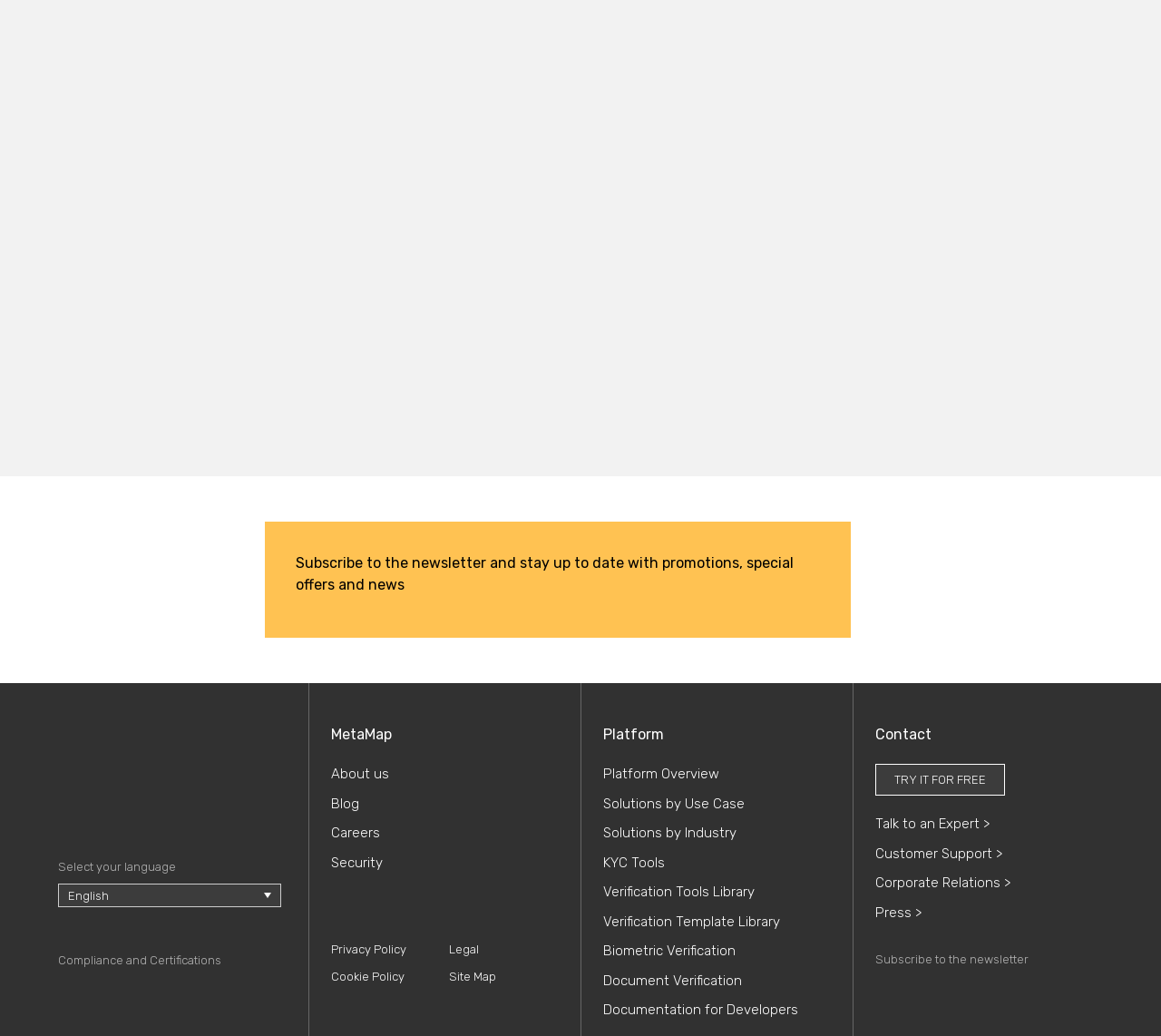Identify the bounding box coordinates for the element you need to click to achieve the following task: "Subscribe to the newsletter". The coordinates must be four float values ranging from 0 to 1, formatted as [left, top, right, bottom].

[0.255, 0.535, 0.684, 0.572]